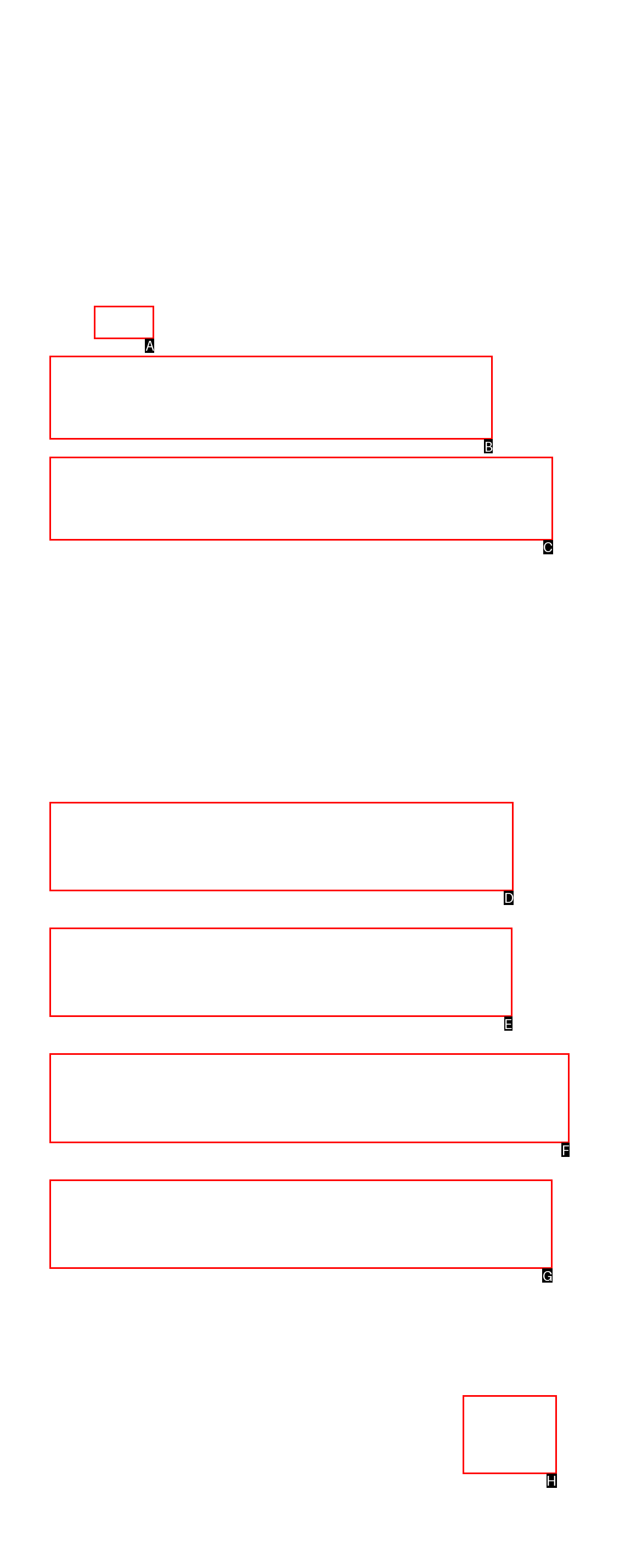Select the HTML element to finish the task: Click on the link about mastering OKR hierarchy Reply with the letter of the correct option.

F